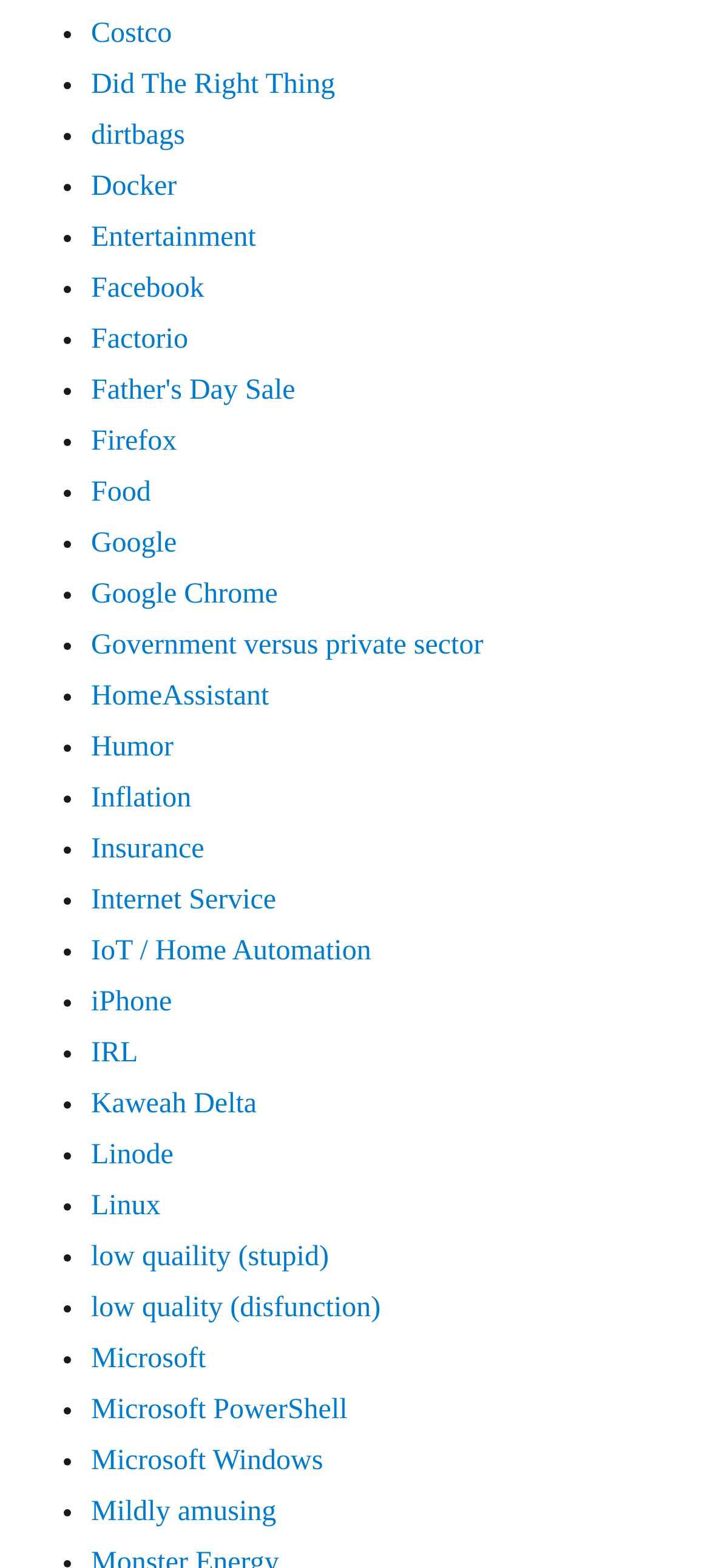Kindly respond to the following question with a single word or a brief phrase: 
Are there any links with humorous content?

Yes